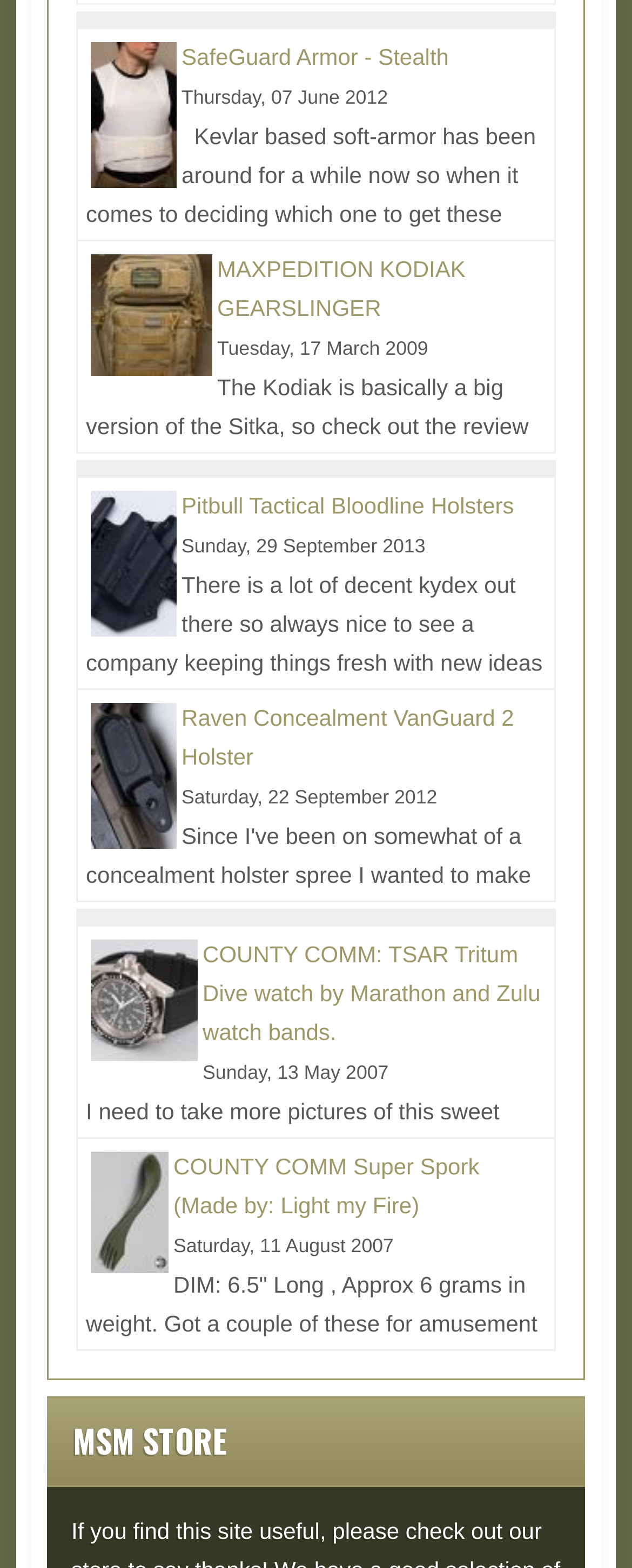Please identify the bounding box coordinates of the clickable region that I should interact with to perform the following instruction: "Access Free Resources". The coordinates should be expressed as four float numbers between 0 and 1, i.e., [left, top, right, bottom].

None